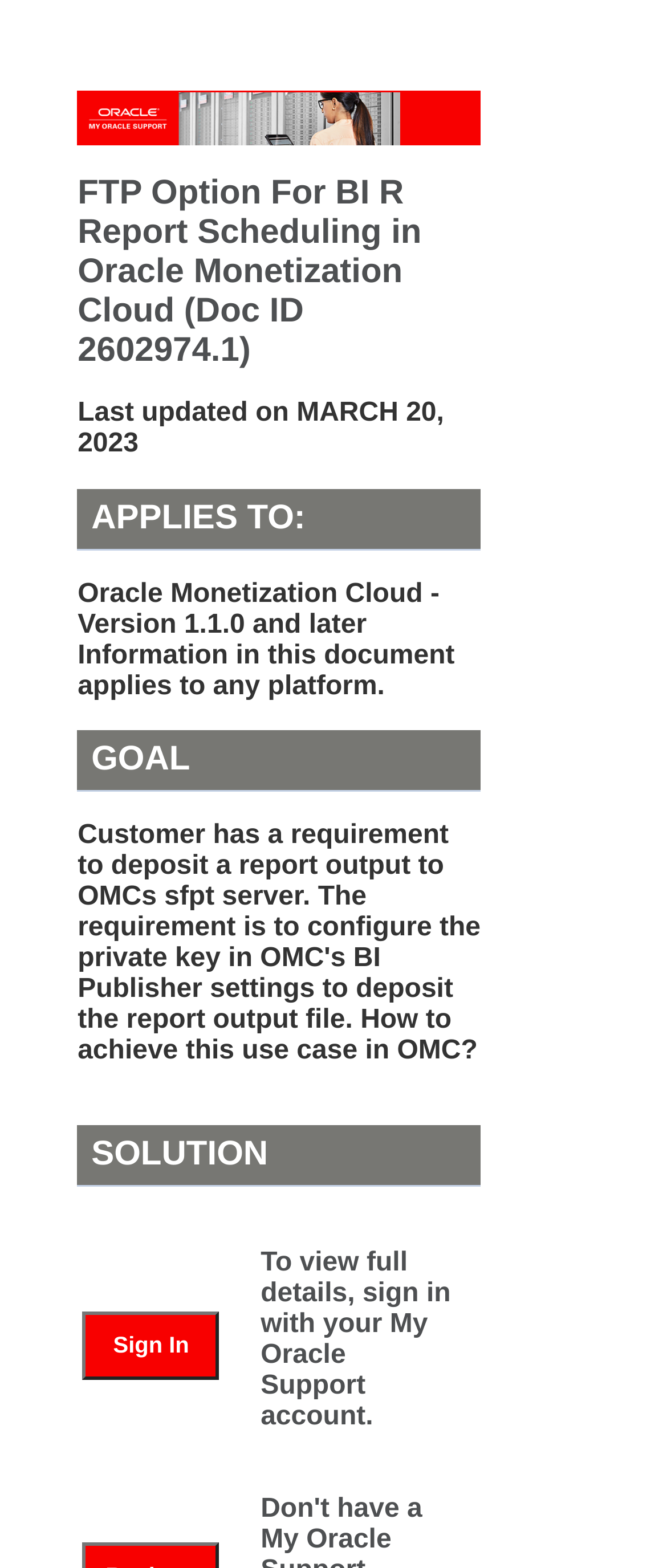Locate the headline of the webpage and generate its content.

FTP Option For BI R Report Scheduling in Oracle Monetization Cloud (Doc ID 2602974.1)